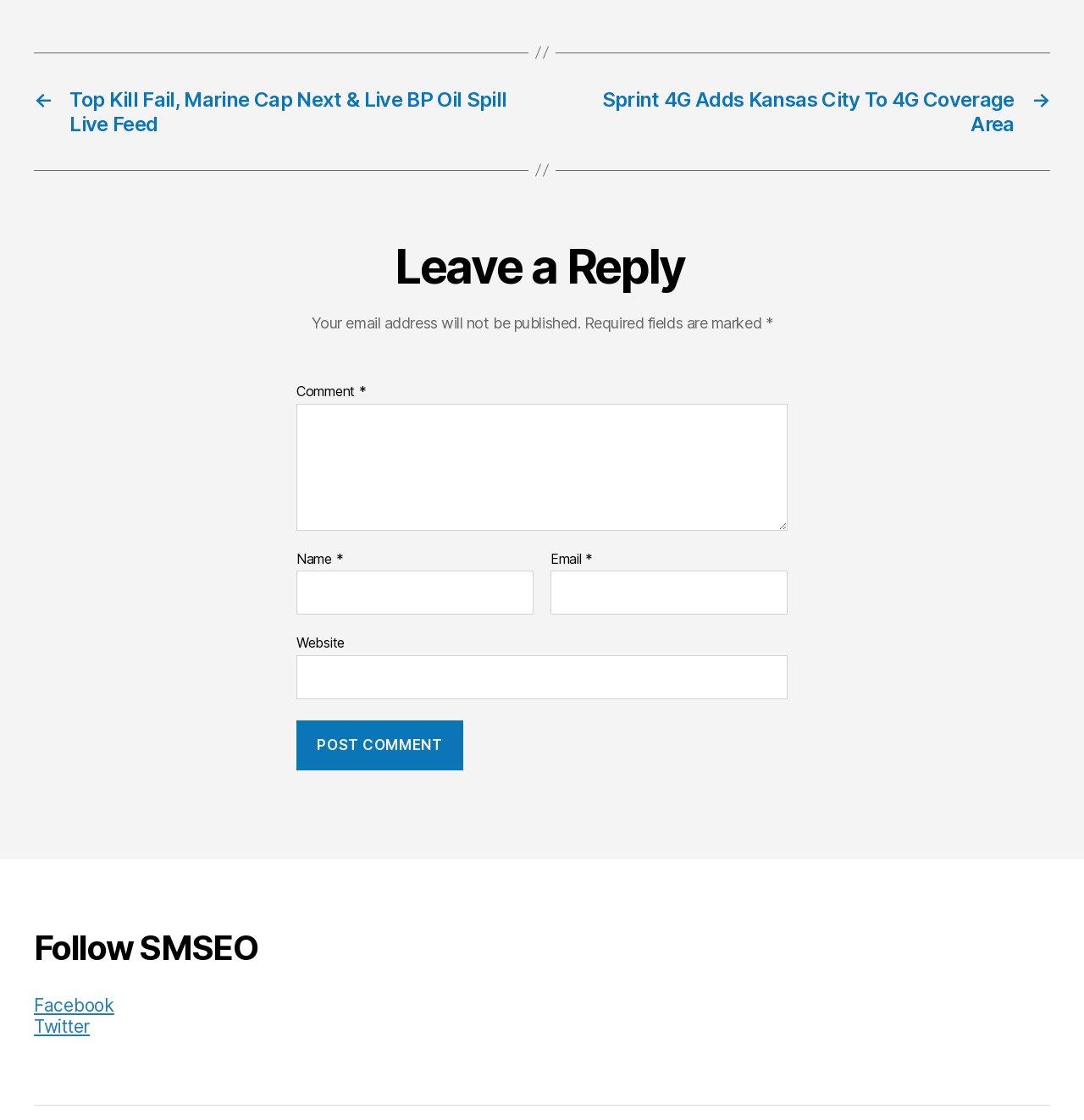Answer the following query with a single word or phrase:
What is the label of the textbox that is not required?

Website